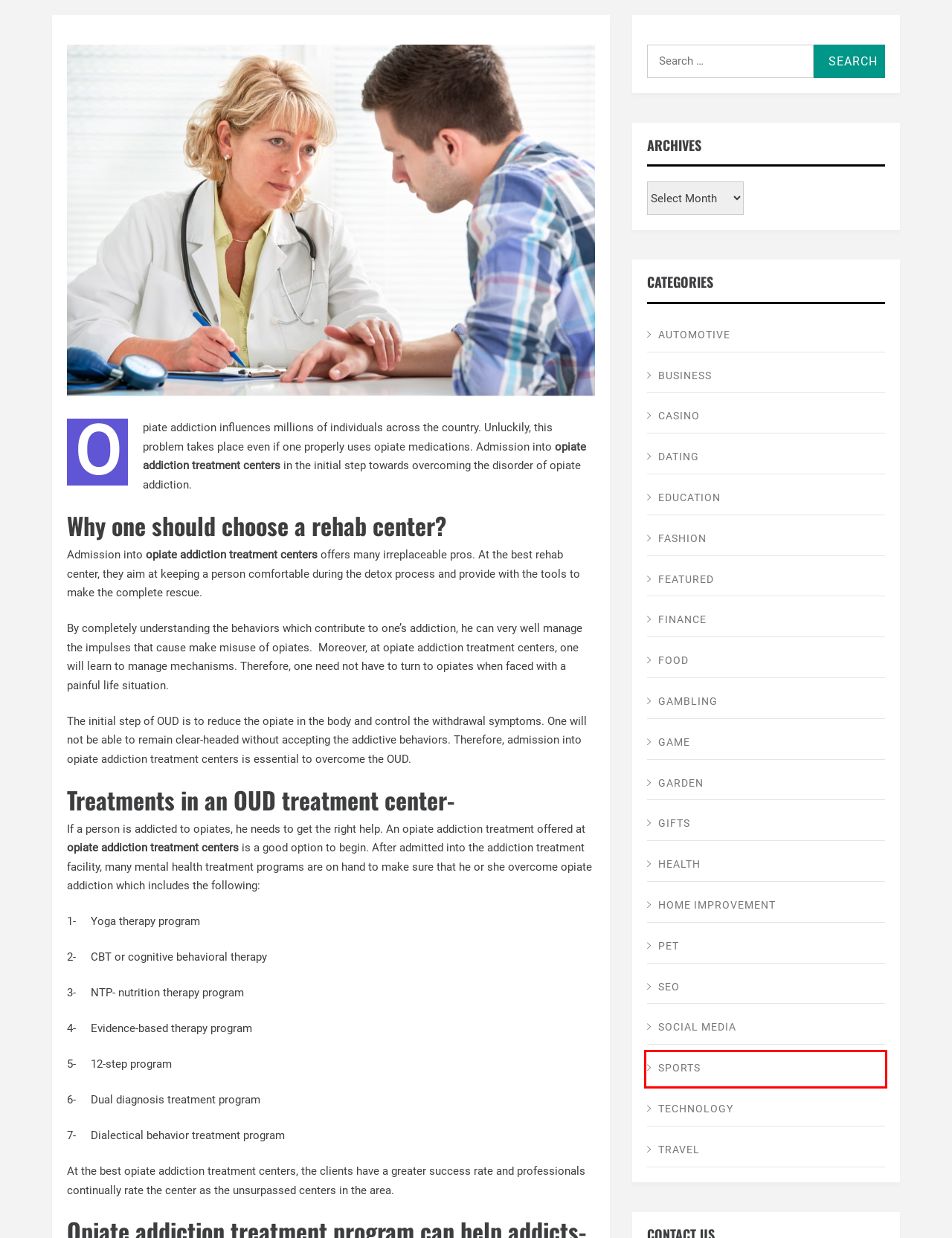You are given a screenshot of a webpage with a red rectangle bounding box around an element. Choose the best webpage description that matches the page after clicking the element in the bounding box. Here are the candidates:
A. Sports Archives - Watchmen News
B. Opiate Addiction Treatment Center
C. Gifts Archives - Watchmen News
D. Featured Archives - Watchmen News
E. Finance Archives - Watchmen News
F. Education Archives - Watchmen News
G. Casino Archives - Watchmen News
H. Gambling Archives - Watchmen News

A